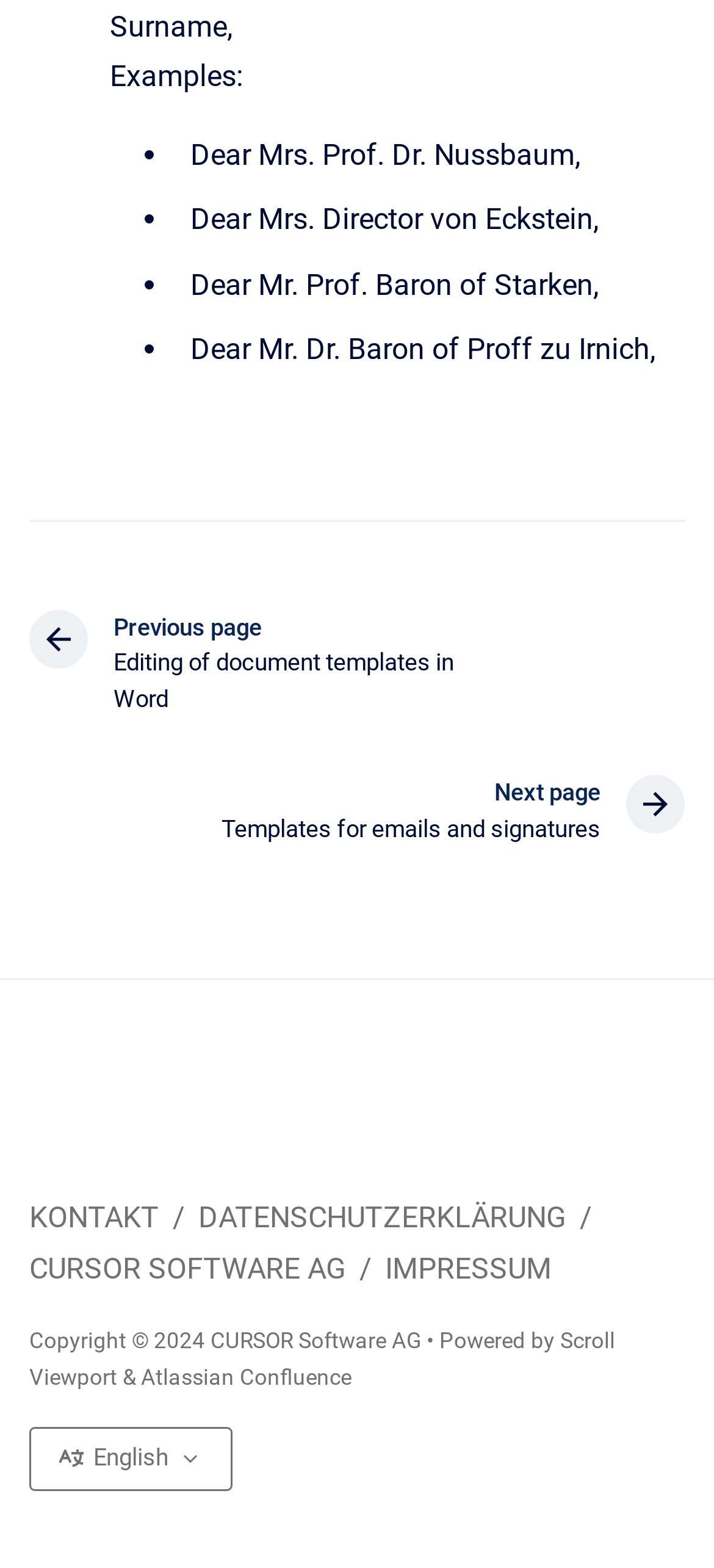Please determine the bounding box coordinates of the clickable area required to carry out the following instruction: "Contact us". The coordinates must be four float numbers between 0 and 1, represented as [left, top, right, bottom].

[0.041, 0.766, 0.233, 0.788]